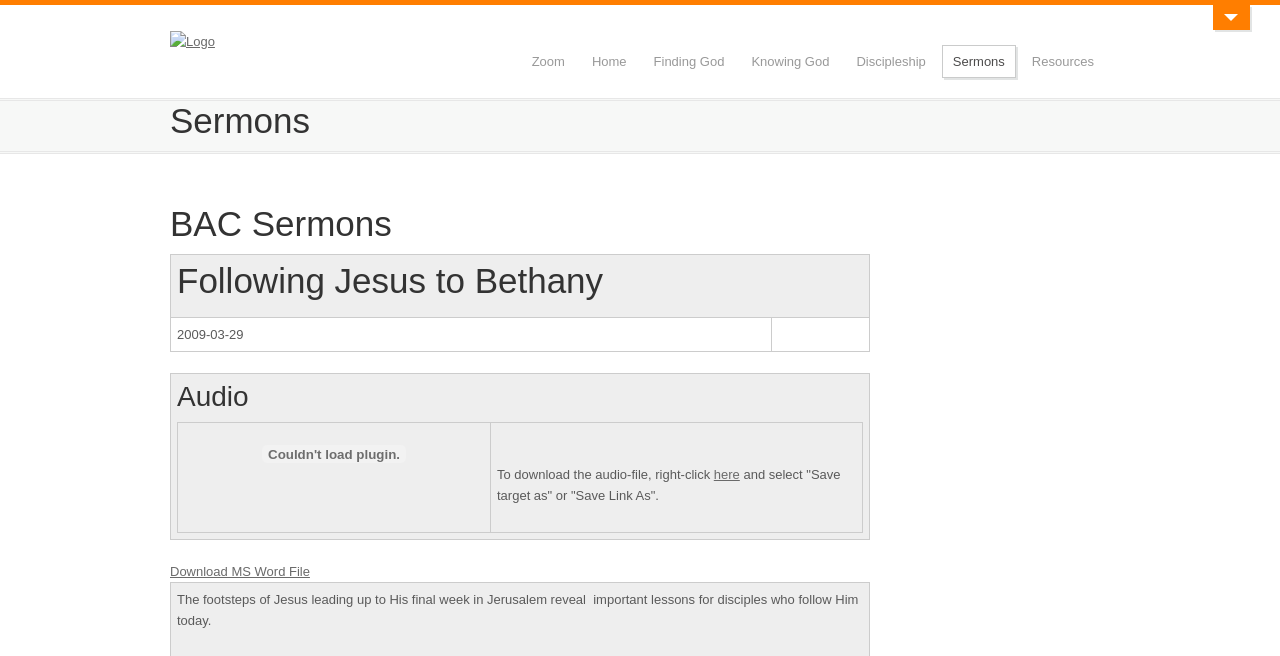Indicate the bounding box coordinates of the clickable region to achieve the following instruction: "Click the VOLUNTEER button."

None